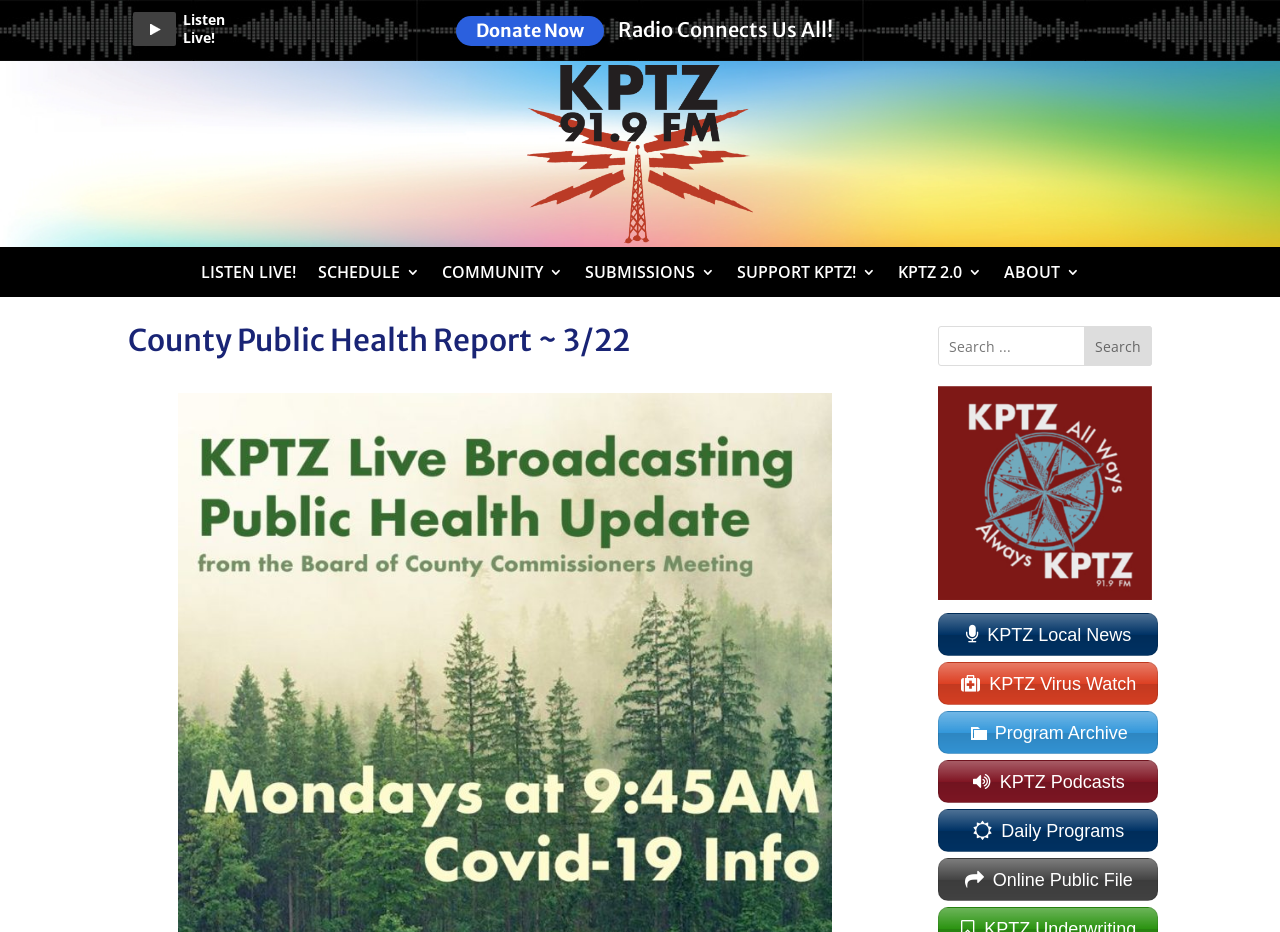Pinpoint the bounding box coordinates of the element to be clicked to execute the instruction: "Search for something".

[0.733, 0.35, 0.9, 0.393]